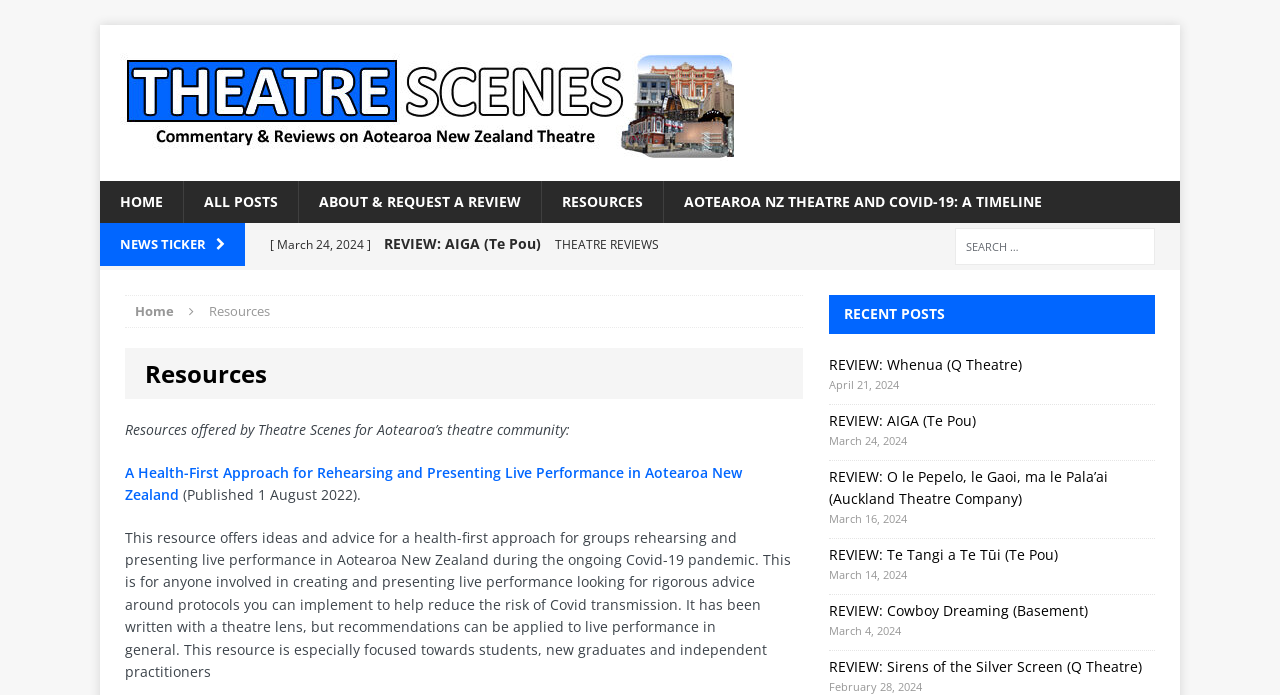Please use the details from the image to answer the following question comprehensively:
What is the name of the website?

I determined the answer by looking at the link 'Theatre Scenes: Aotearoa New Zealand Theatre' at the top of the webpage, which suggests that it is the name of the website.